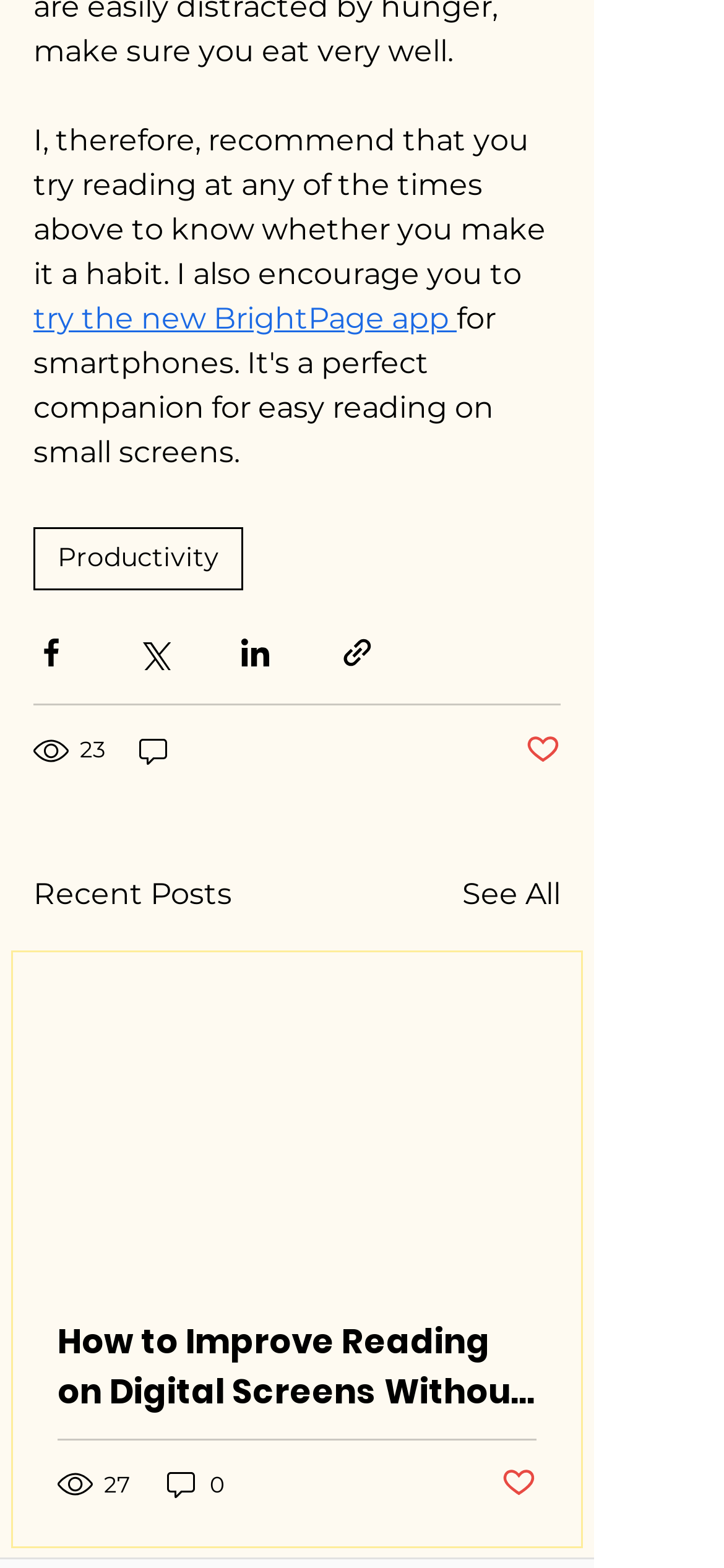Give the bounding box coordinates for the element described by: "Post not marked as liked".

[0.692, 0.935, 0.741, 0.959]